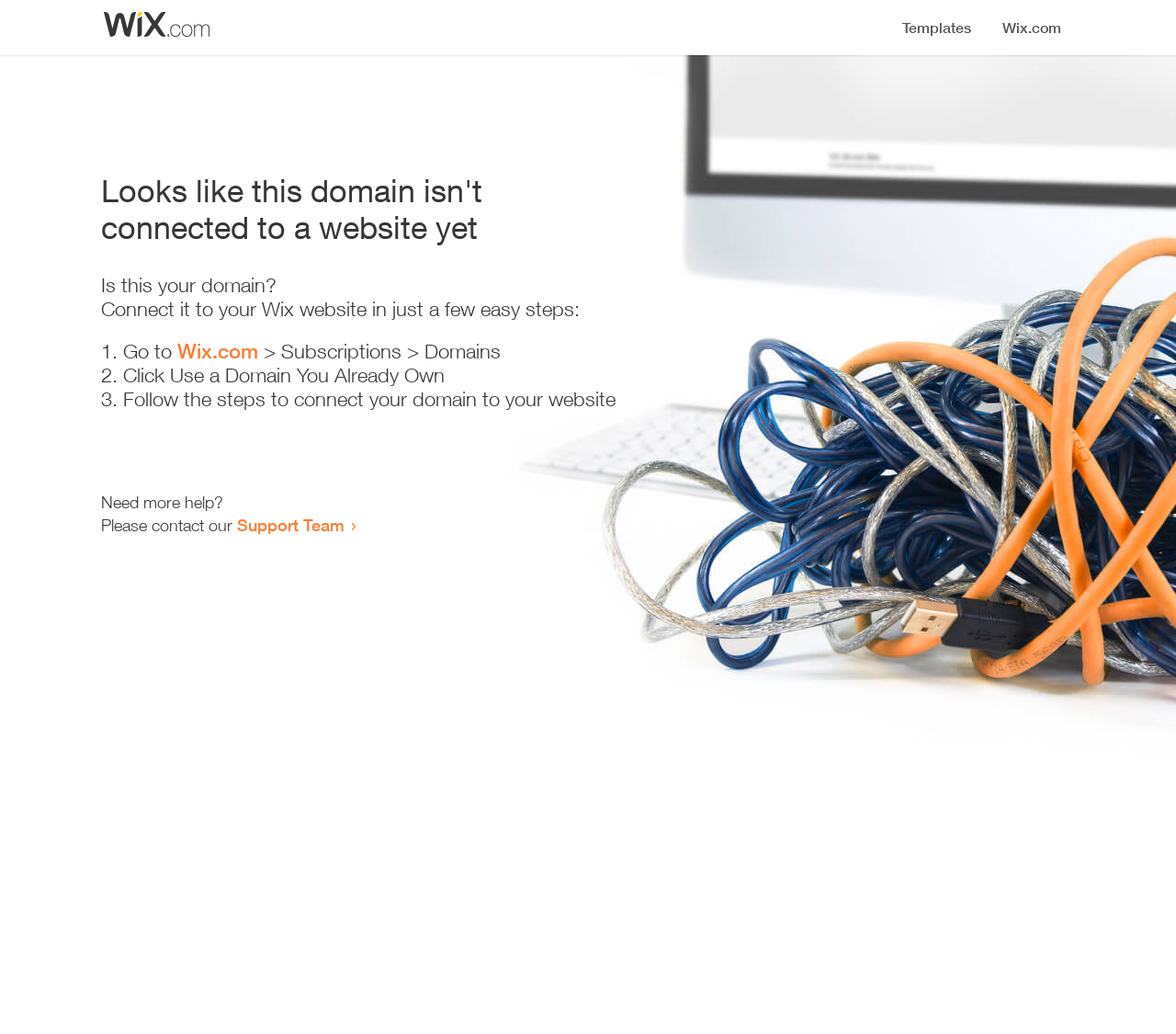Analyze the image and answer the question with as much detail as possible: 
What is the current state of the website?

The webpage displays a message indicating that the domain is not connected to a website, which implies that the website is not currently available.